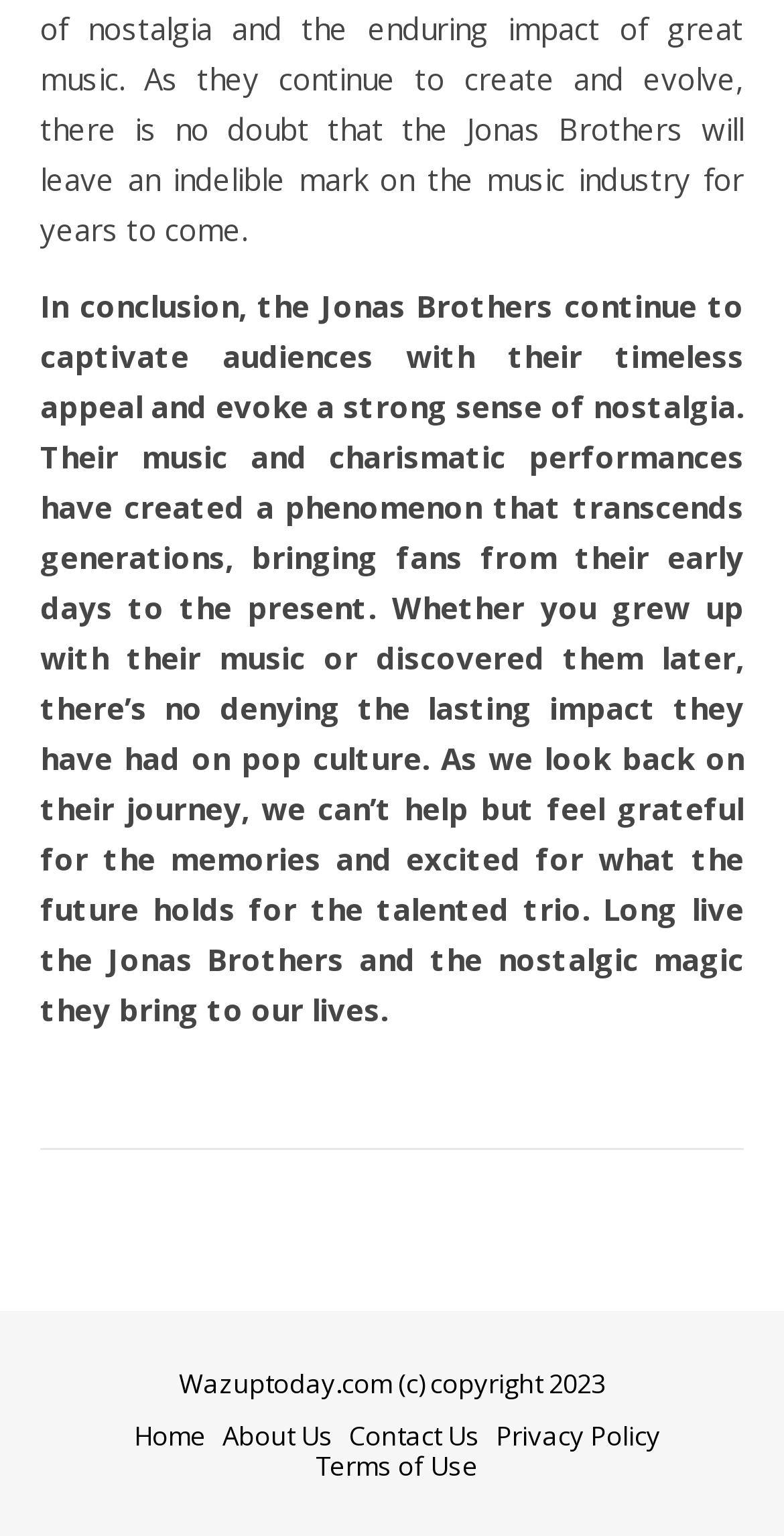Please find the bounding box for the UI component described as follows: "No Comments".

None